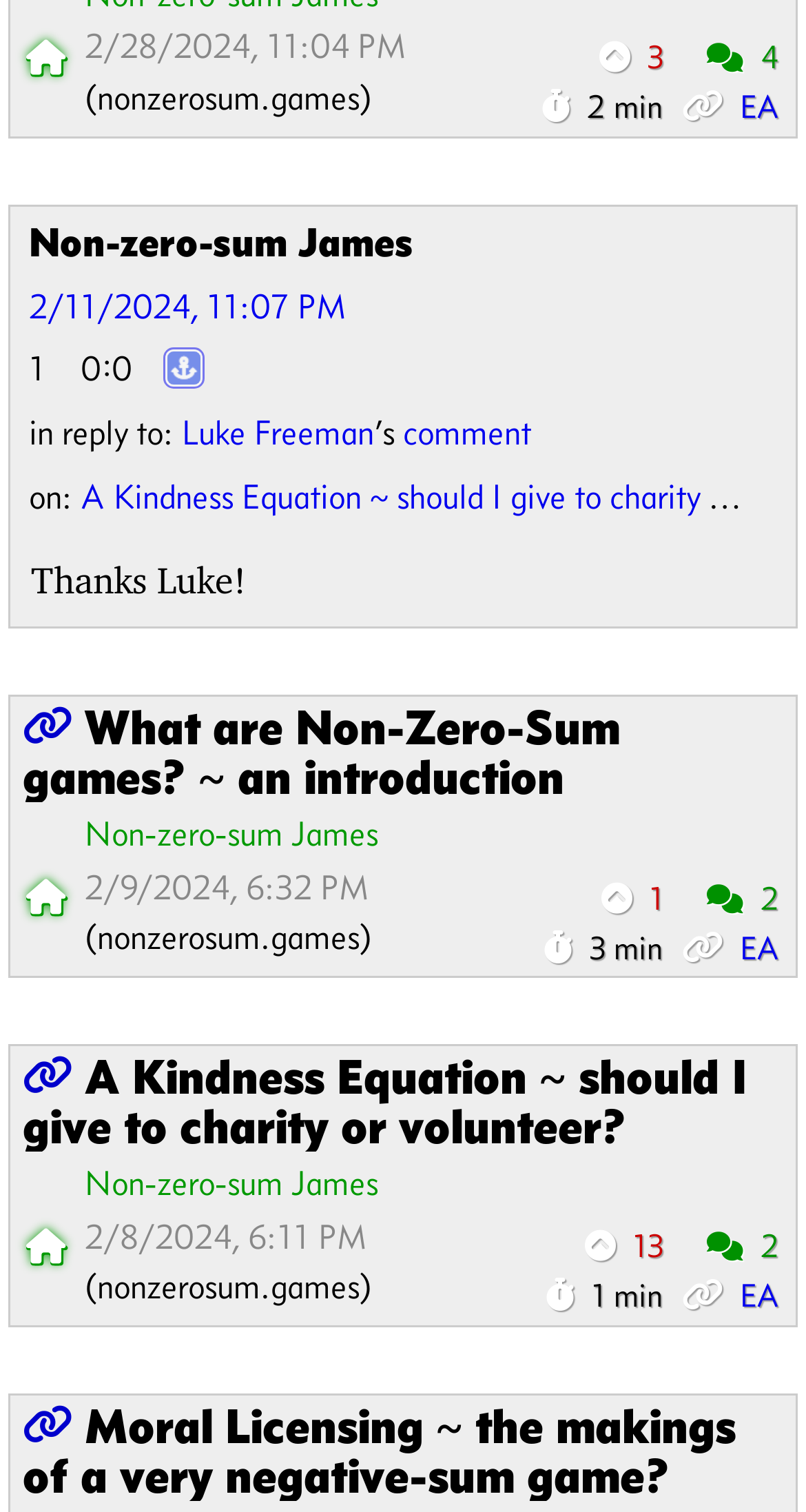Please specify the bounding box coordinates of the clickable section necessary to execute the following command: "View the post 'What are Non-Zero-Sum games? ~ an introduction'".

[0.01, 0.46, 0.99, 0.531]